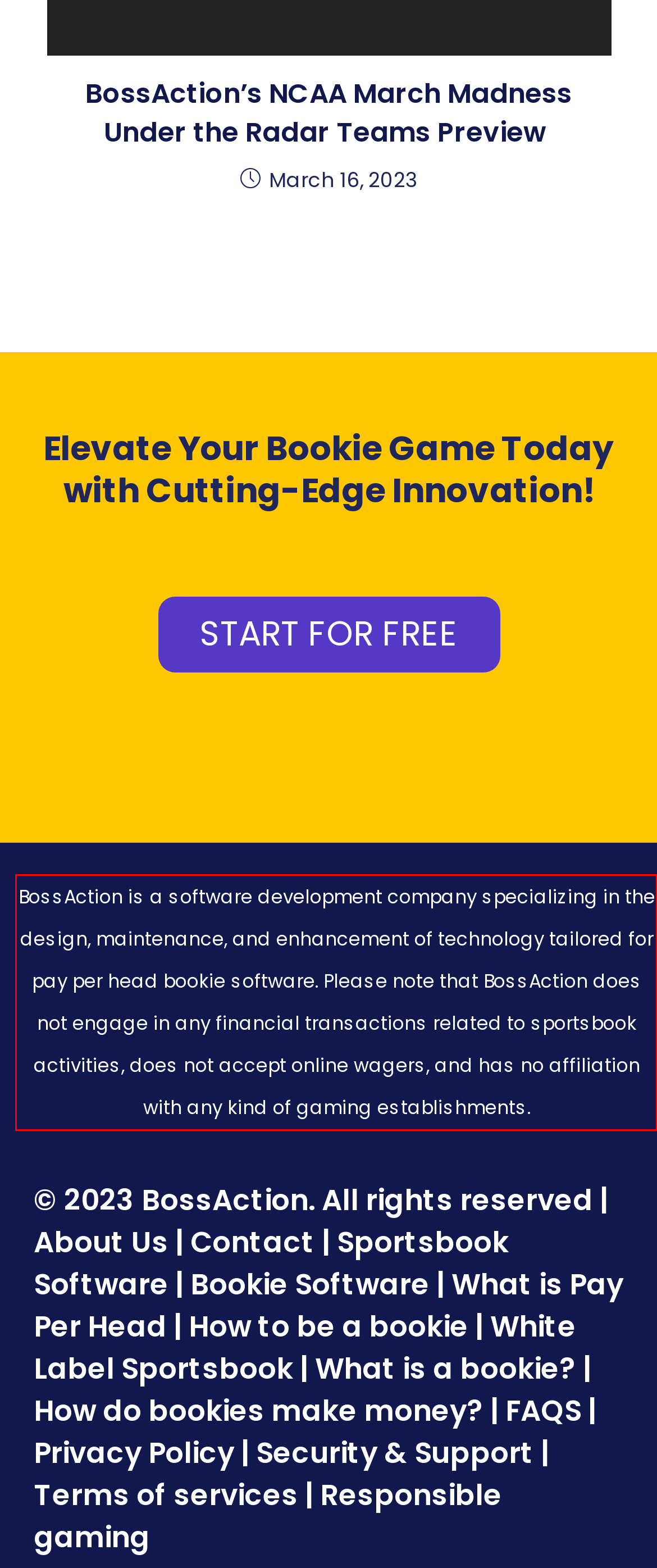Please examine the webpage screenshot containing a red bounding box and use OCR to recognize and output the text inside the red bounding box.

BossAction is a software development company specializing in the design, maintenance, and enhancement of technology tailored for pay per head bookie software. Please note that BossAction does not engage in any financial transactions related to sportsbook activities, does not accept online wagers, and has no affiliation with any kind of gaming establishments.